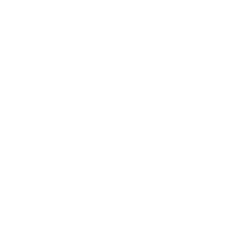Offer a detailed narrative of the scene depicted in the image.

The image showcases a logo for a product, prominently featuring a distinctive design that encapsulates tech versatility and modernity. This particular item is described as an HDMI splitter, specifically the "Vention HDMI Switch 5x1 Ports HDMI Switcher." It supports impressive video resolutions up to 4K at 30Hz and includes features for 3D resolution, making it compatible with high-definition devices like gaming consoles and DVDs. The product is tailored for use with multiple HDMI connections, allowing seamless transitions between different media sources. This splitter is ideal for users seeking to enhance their entertainment setup, and it's available online, suggesting a focus on tech-savvy customers.